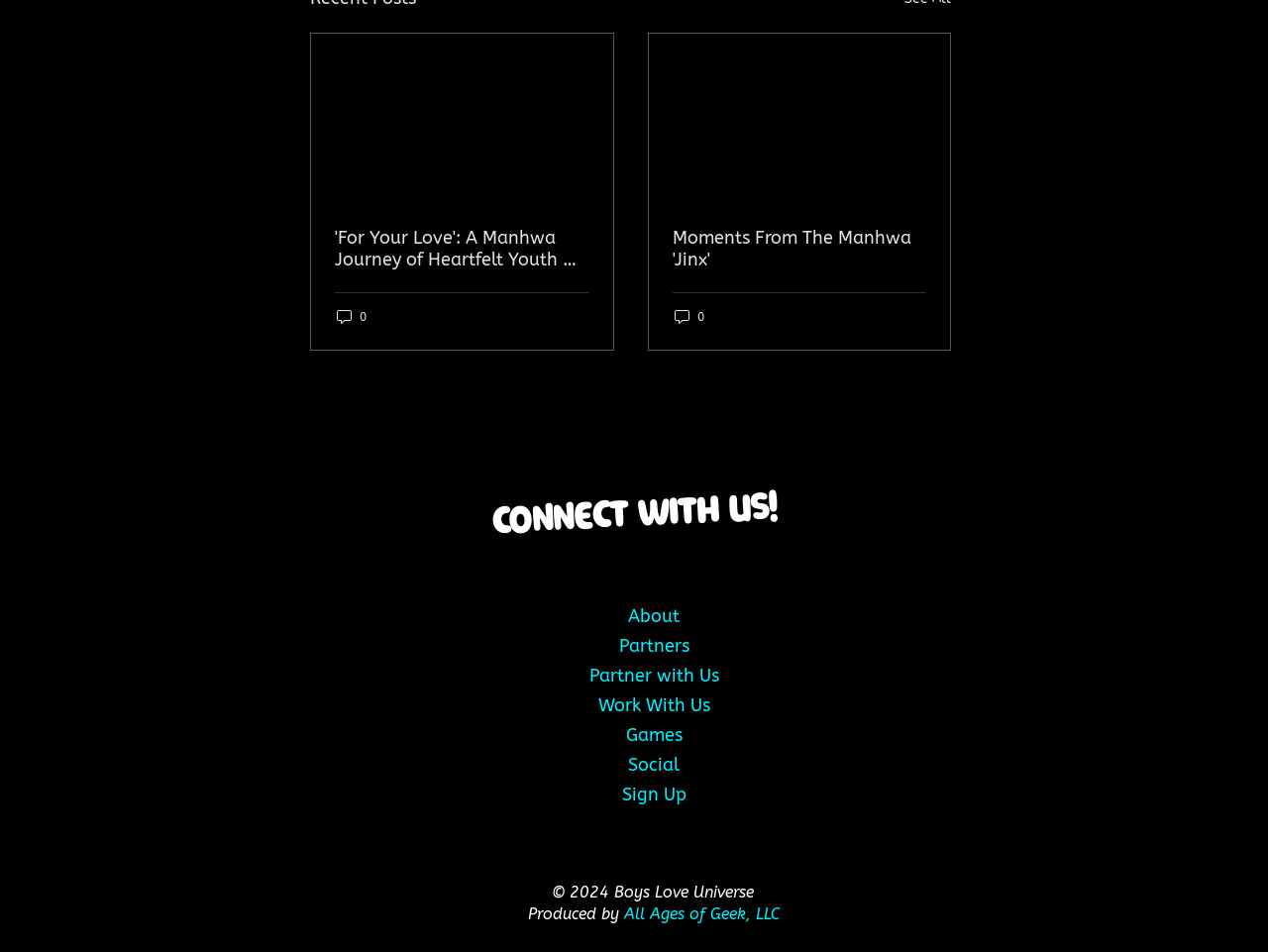Find the bounding box coordinates for the element that must be clicked to complete the instruction: "View the image 'Boys Love Universe Arrow'". The coordinates should be four float numbers between 0 and 1, indicated as [left, top, right, bottom].

[0.346, 0.501, 0.477, 0.675]